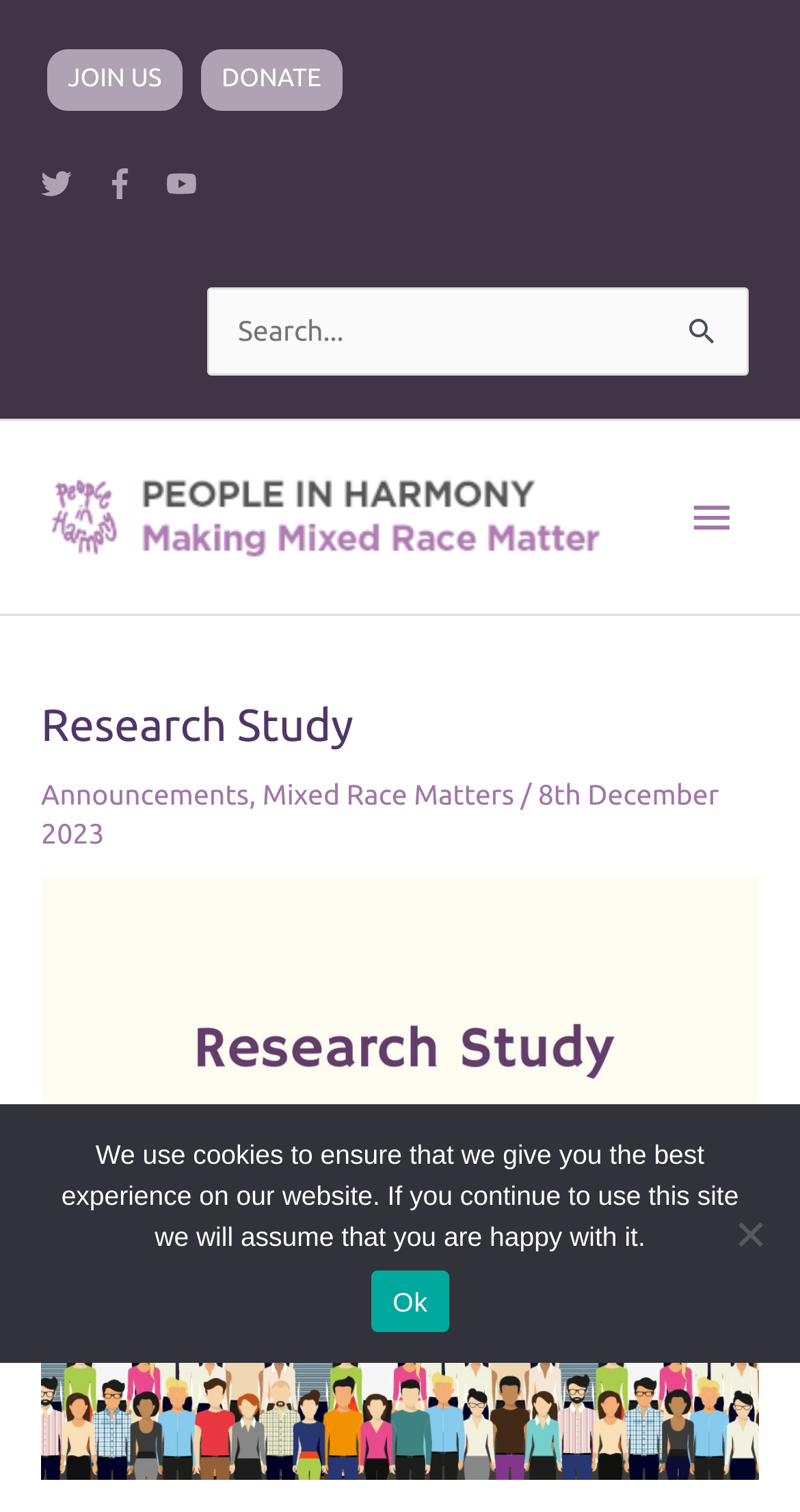Could you locate the bounding box coordinates for the section that should be clicked to accomplish this task: "Open the Main Menu".

[0.83, 0.309, 0.949, 0.375]